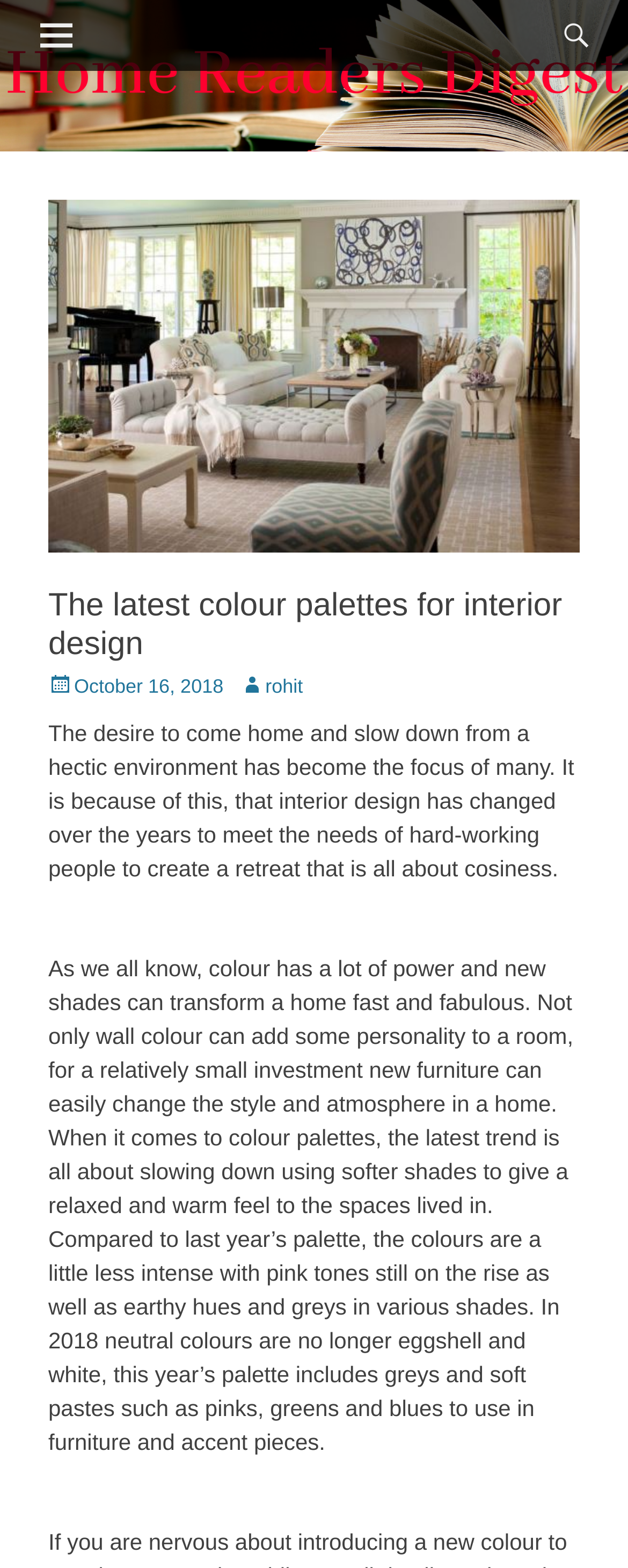Look at the image and write a detailed answer to the question: 
What is the current trend in colour palettes?

I determined the current trend in colour palettes by reading the static text '...the latest trend is all about slowing down using softer shades to give a relaxed and warm feel to the spaces lived in.' which clearly indicates that the current trend is using softer shades.